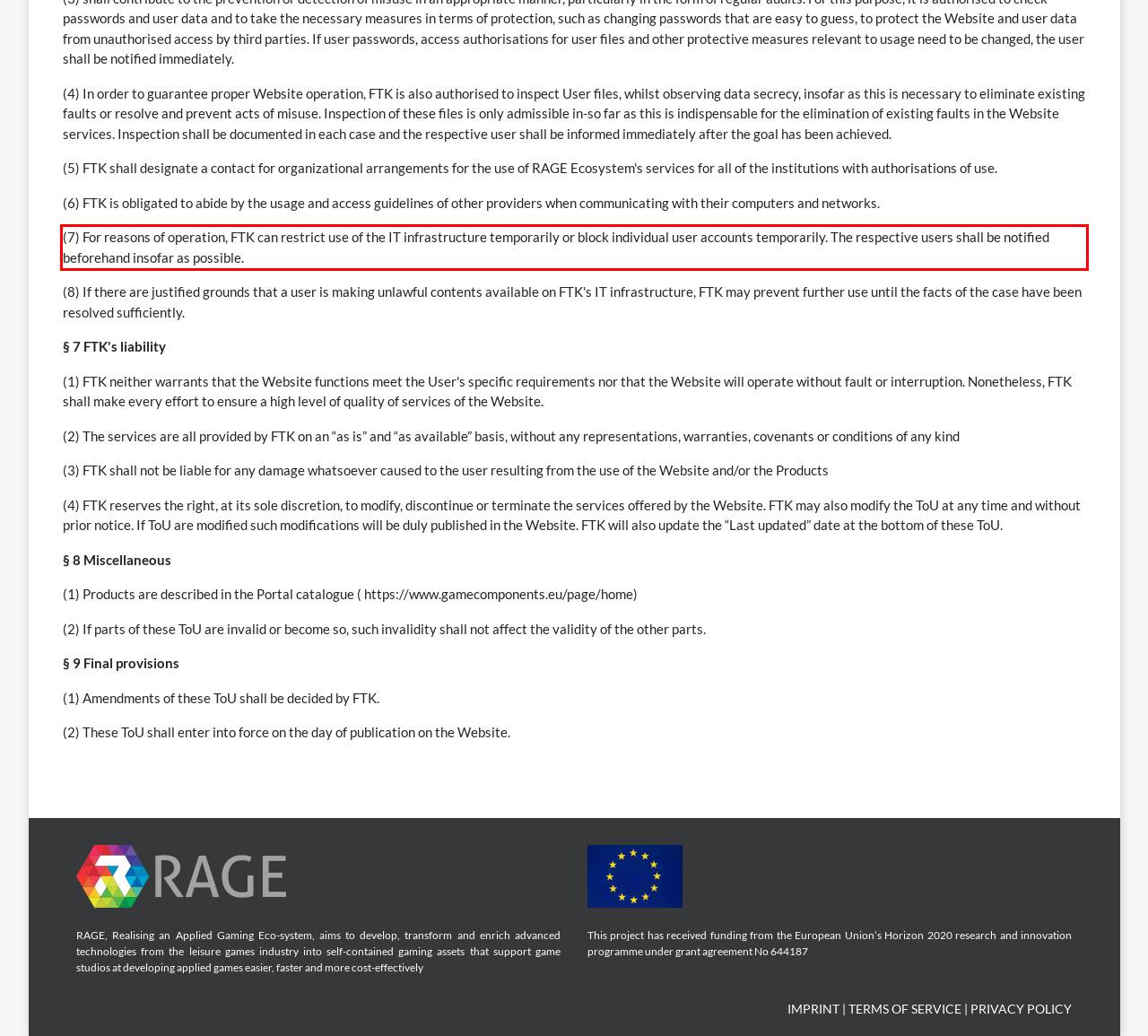Using the provided webpage screenshot, identify and read the text within the red rectangle bounding box.

(7) For reasons of operation, FTK can restrict use of the IT infrastructure temporarily or block individual user accounts temporarily. The respective users shall be notified beforehand insofar as possible.